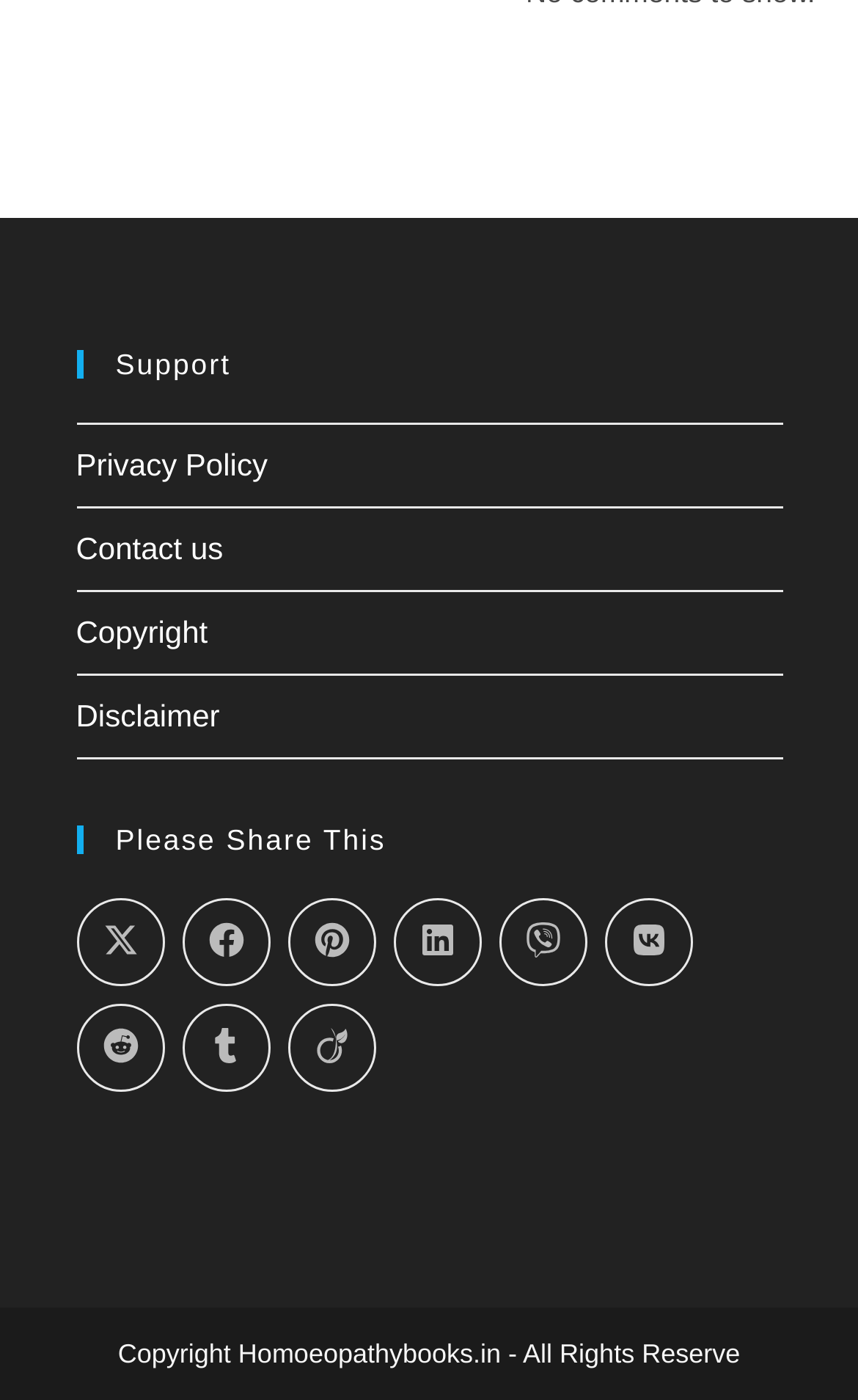What is the copyright information?
Based on the visual, give a brief answer using one word or a short phrase.

Copyright Homoeopathybooks.in - All Rights Reserve